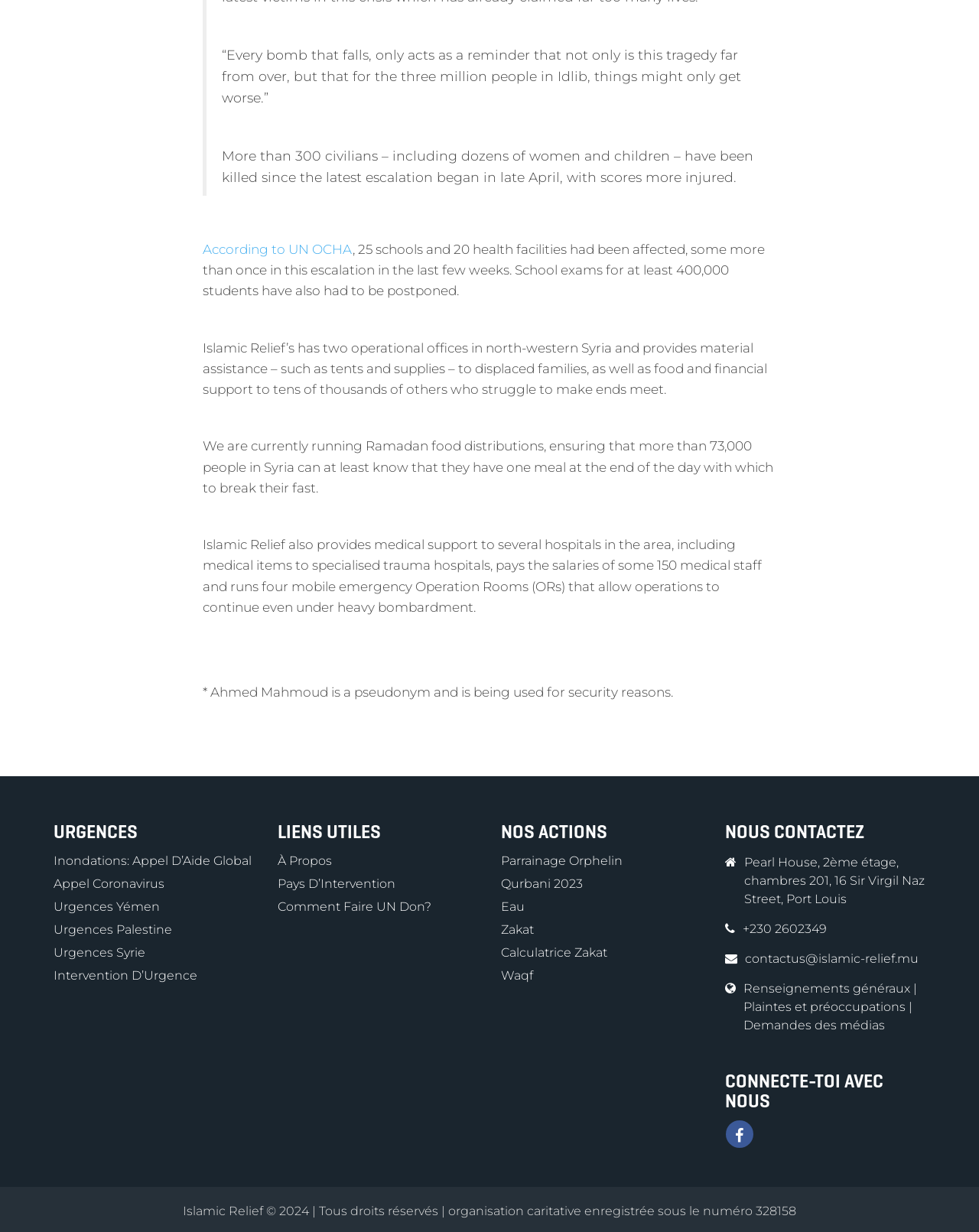Please locate the bounding box coordinates of the element that should be clicked to complete the given instruction: "Visit 'Inondations: Appel D’Aide Global'".

[0.055, 0.693, 0.257, 0.704]